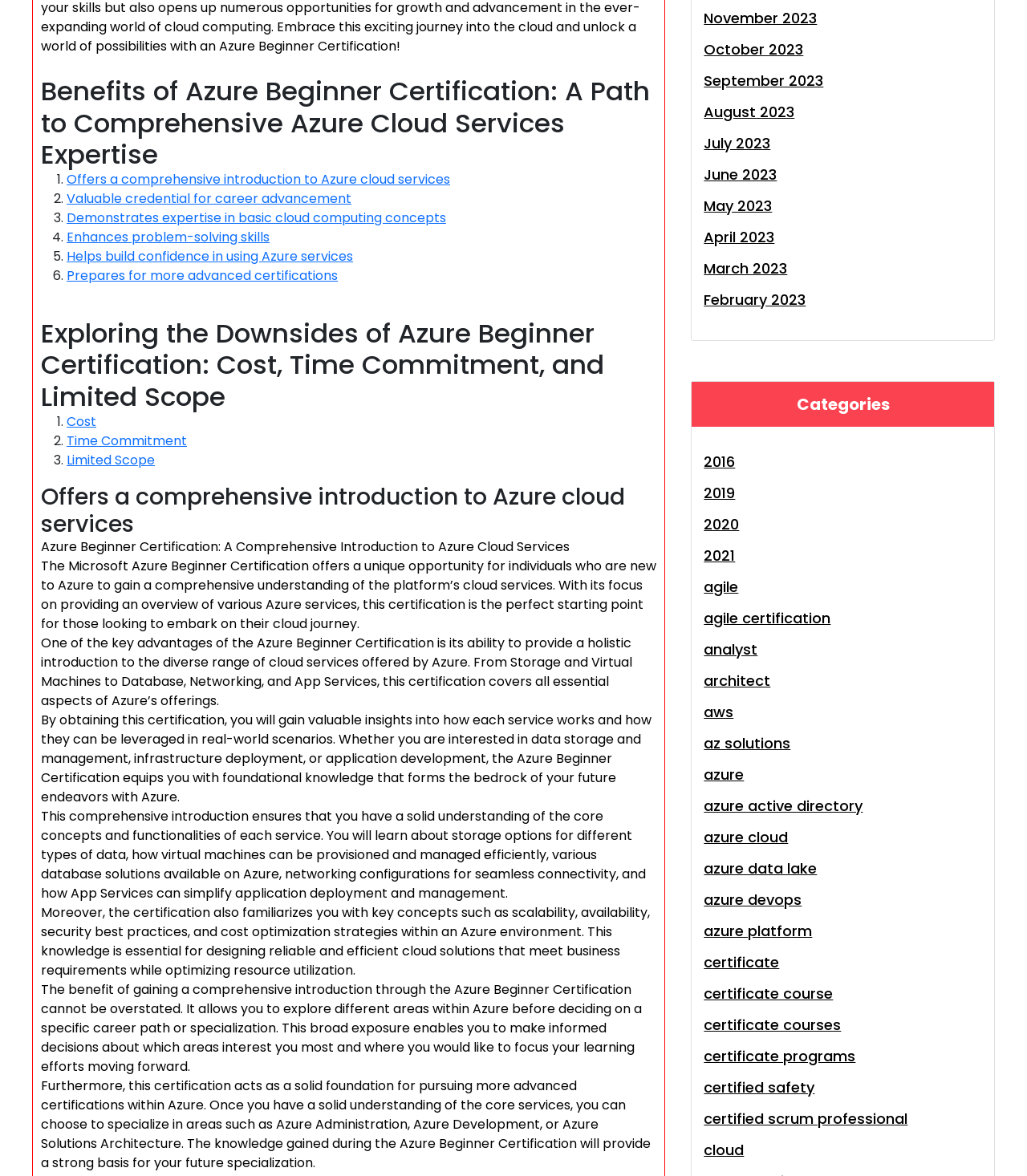Please identify the bounding box coordinates of the area I need to click to accomplish the following instruction: "Explore 'Categories'".

[0.674, 0.325, 0.968, 0.363]